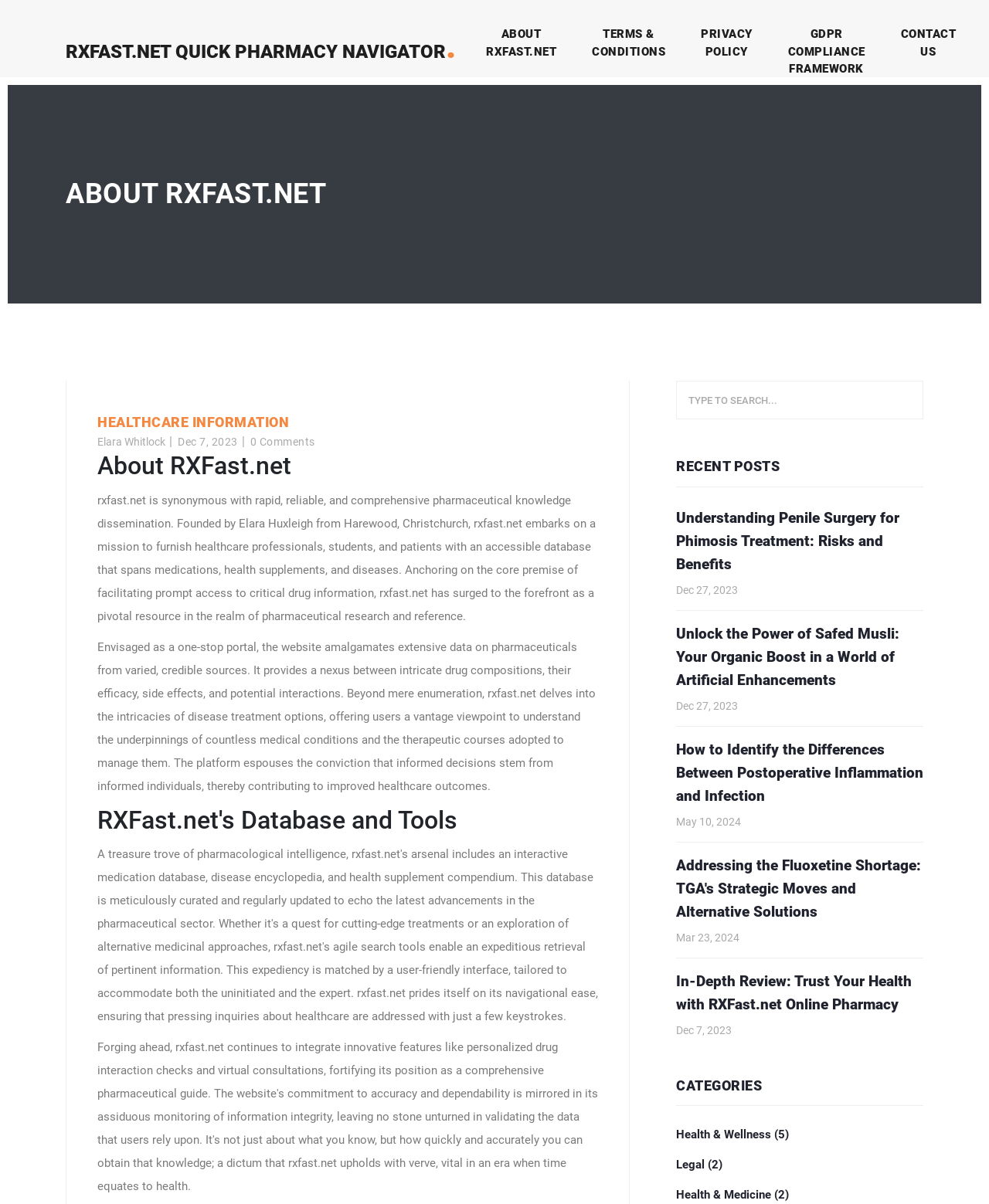Identify the bounding box coordinates of the part that should be clicked to carry out this instruction: "View recent posts".

[0.684, 0.38, 0.934, 0.405]